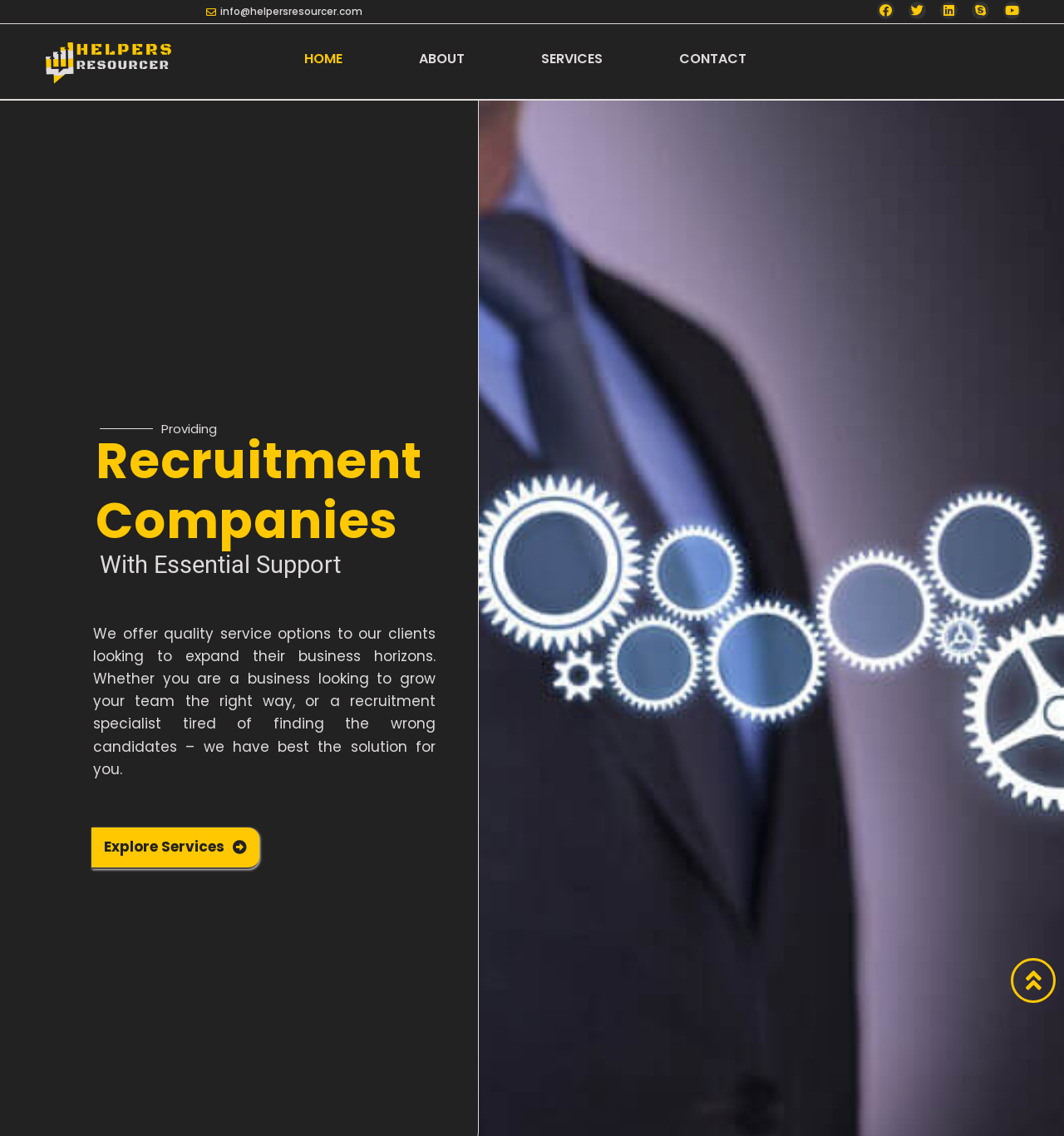Provide a brief response in the form of a single word or phrase:
What is the purpose of the 'Explore Services' button?

To explore services